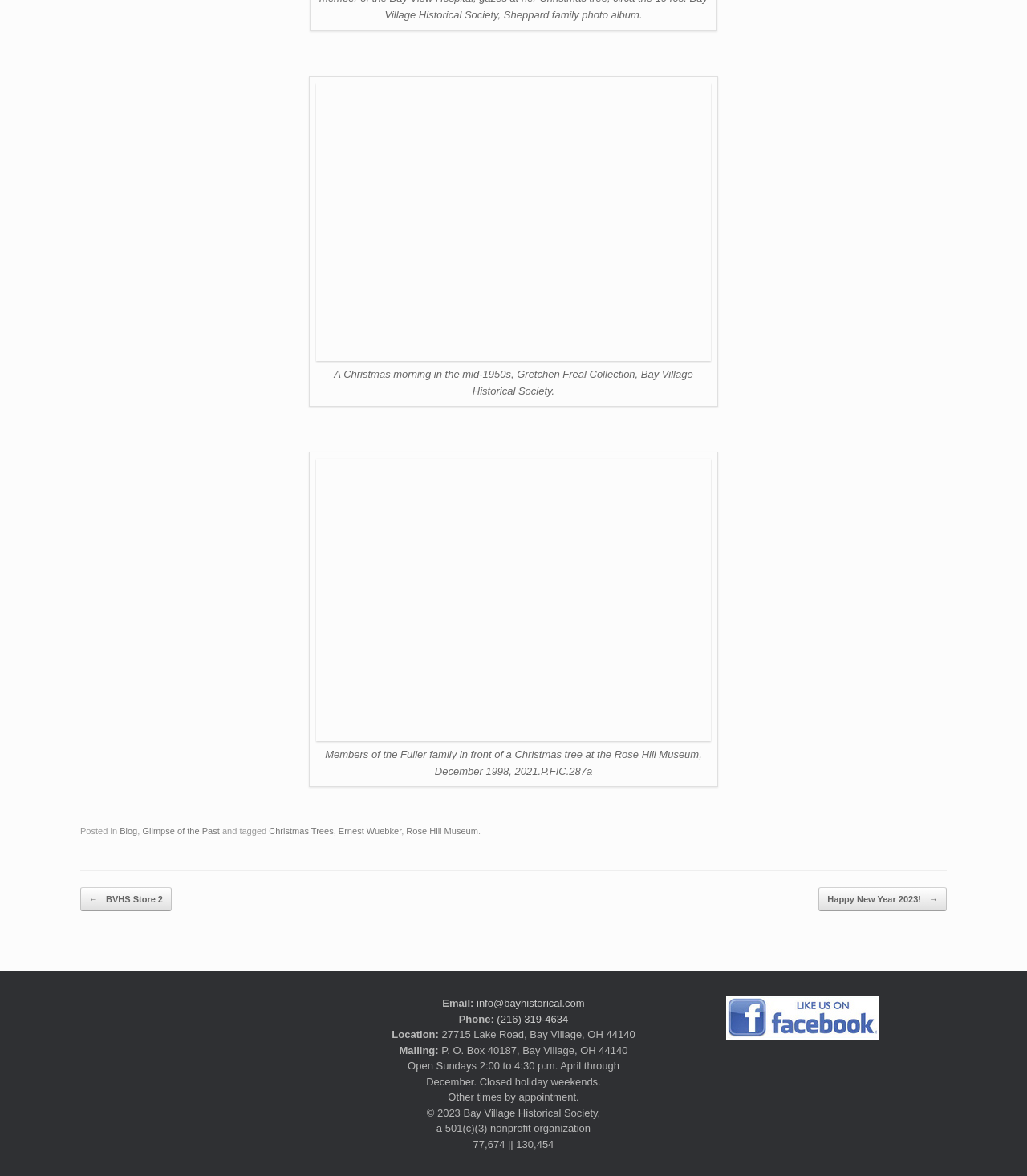Predict the bounding box for the UI component with the following description: "Glimpse of the Past".

[0.139, 0.703, 0.214, 0.711]